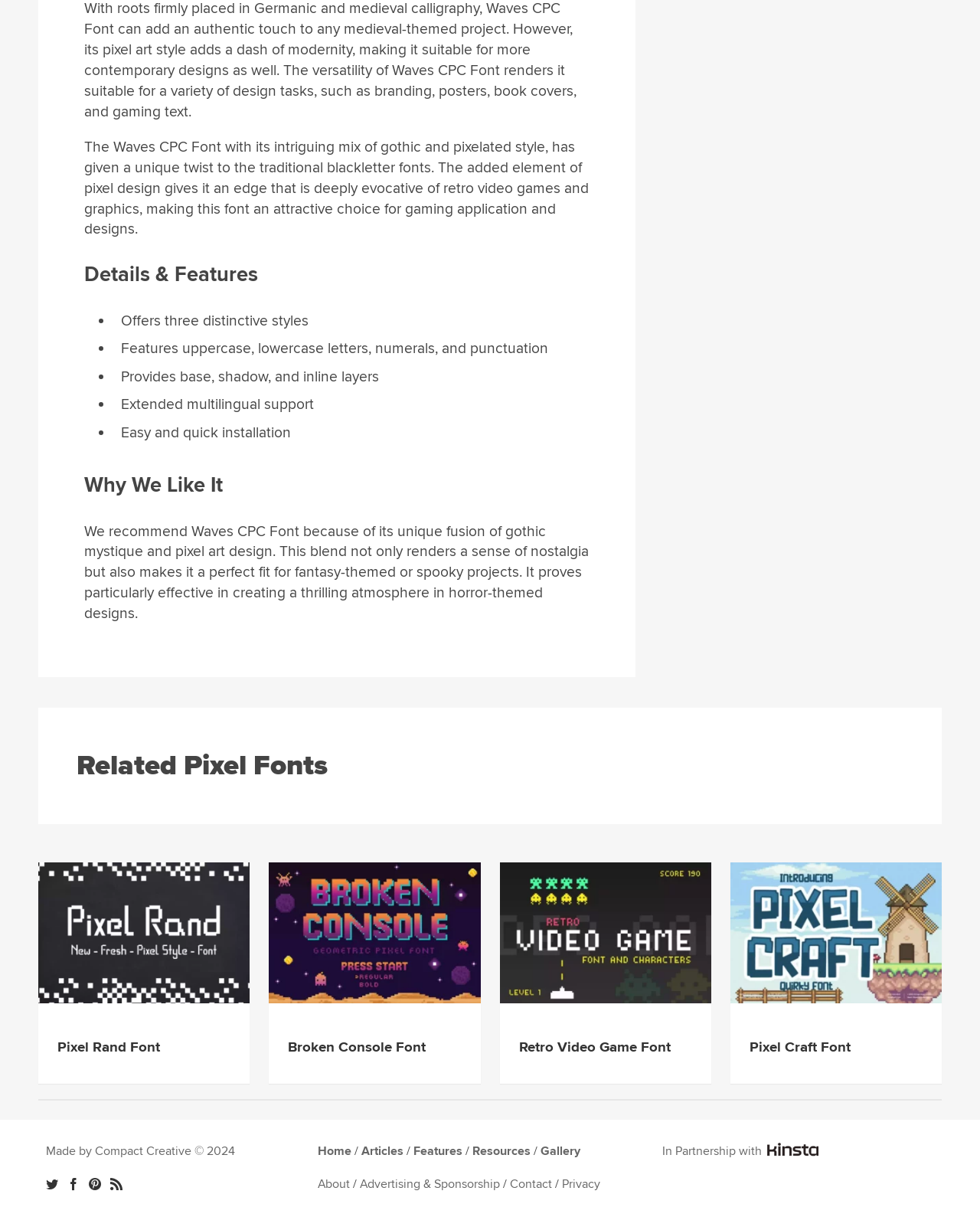Give a one-word or short phrase answer to the question: 
How many distinctive styles does The Waves CPC Font offer?

three